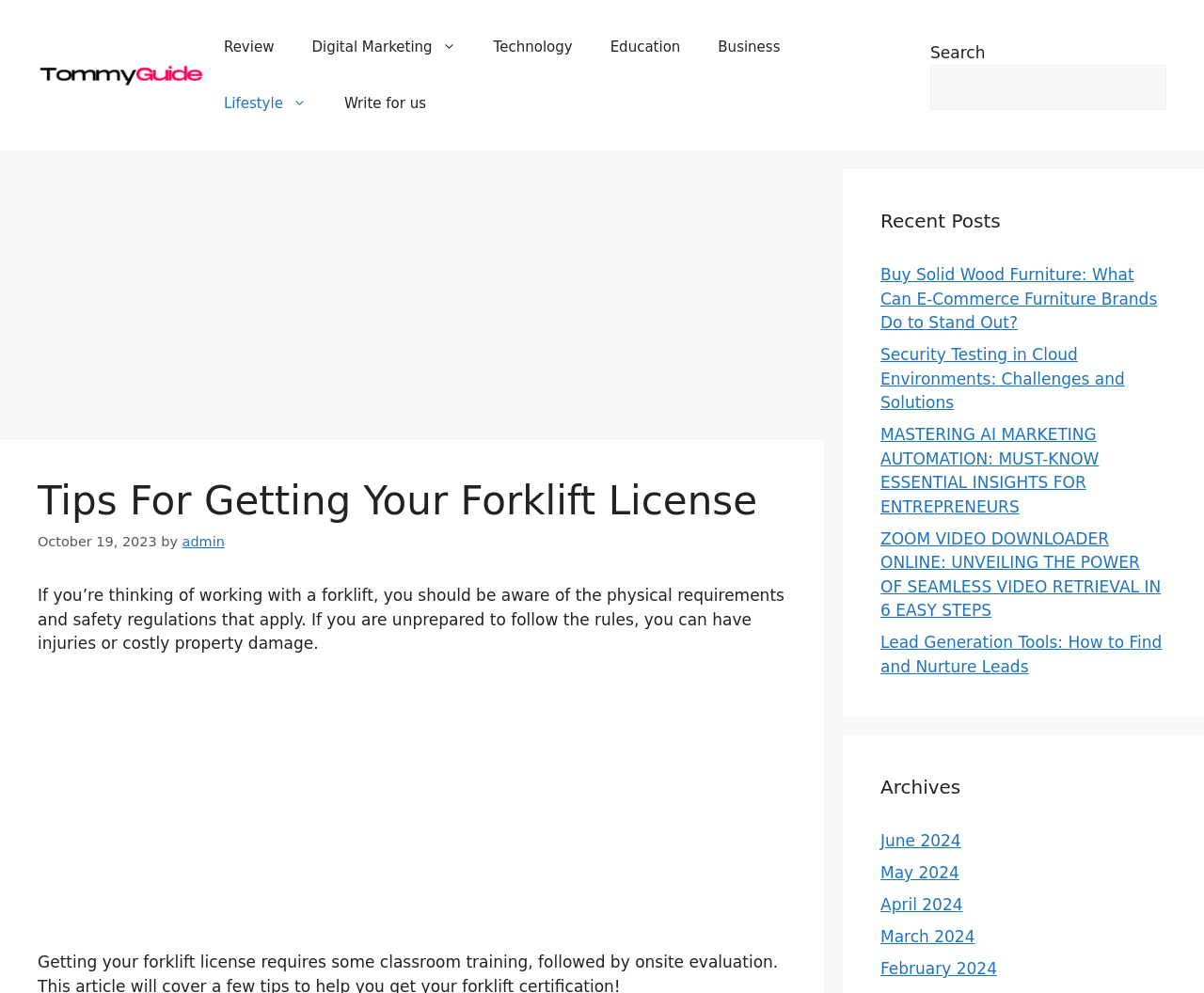Find the bounding box coordinates of the area to click in order to follow the instruction: "Visit the Digital Marketing page".

[0.243, 0.019, 0.394, 0.076]